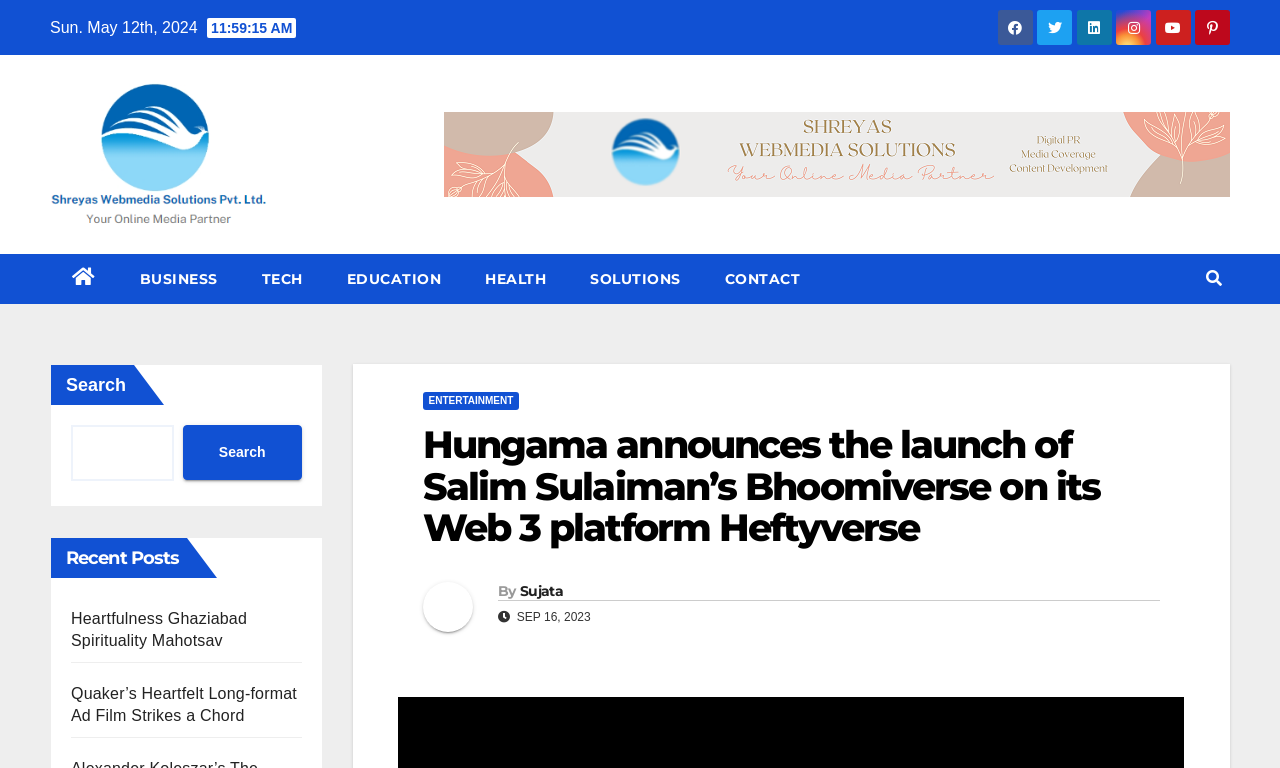Consider the image and give a detailed and elaborate answer to the question: 
How many social media links are present at the top of the webpage?

I counted the number of link elements with Unicode characters (e.g. '', '', etc.) located at the top of the webpage, which represent social media links.